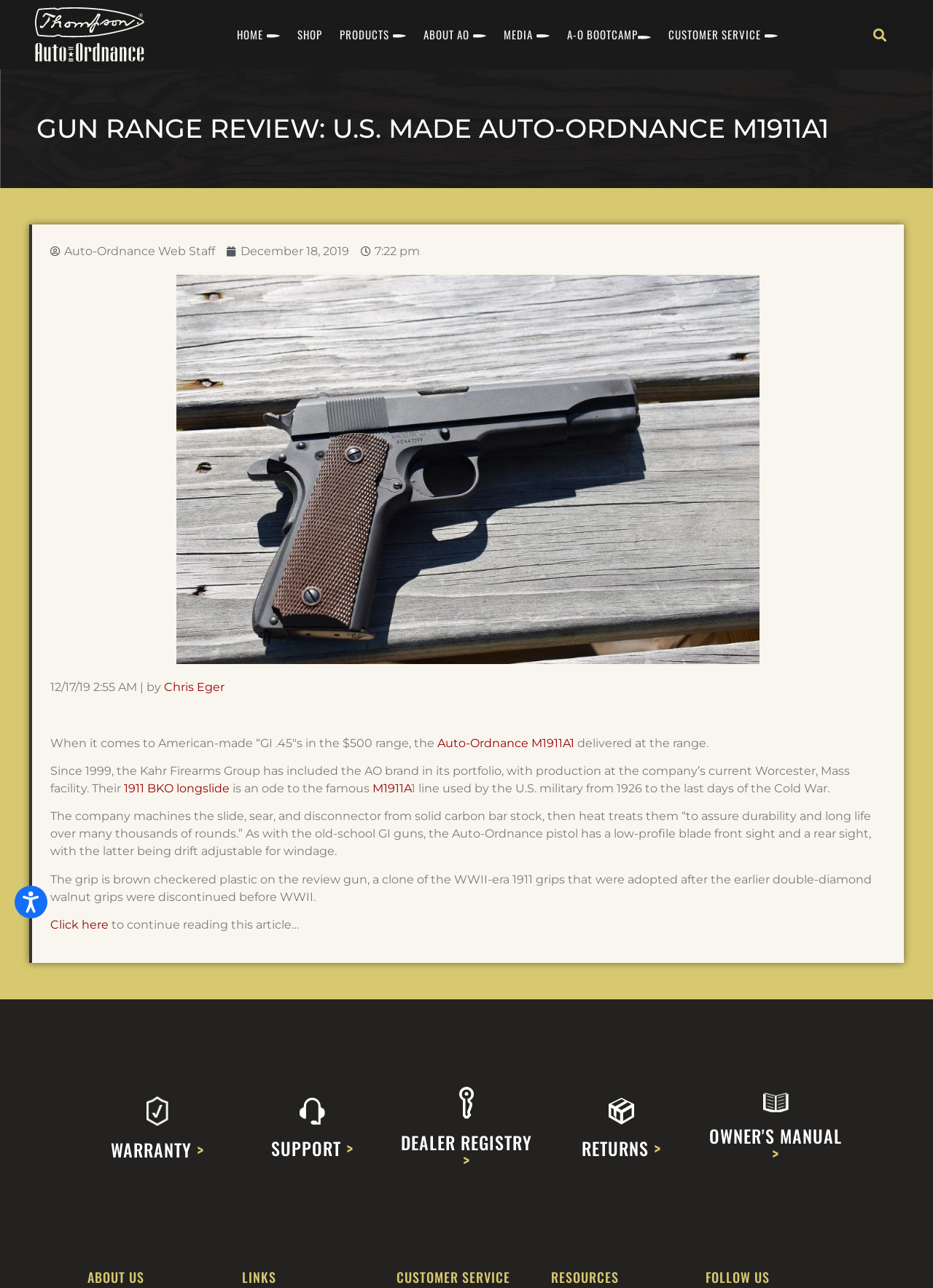Bounding box coordinates are specified in the format (top-left x, top-left y, bottom-right x, bottom-right y). All values are floating point numbers bounded between 0 and 1. Please provide the bounding box coordinate of the region this sentence describes: PRODUCTS

[0.36, 0.015, 0.439, 0.039]